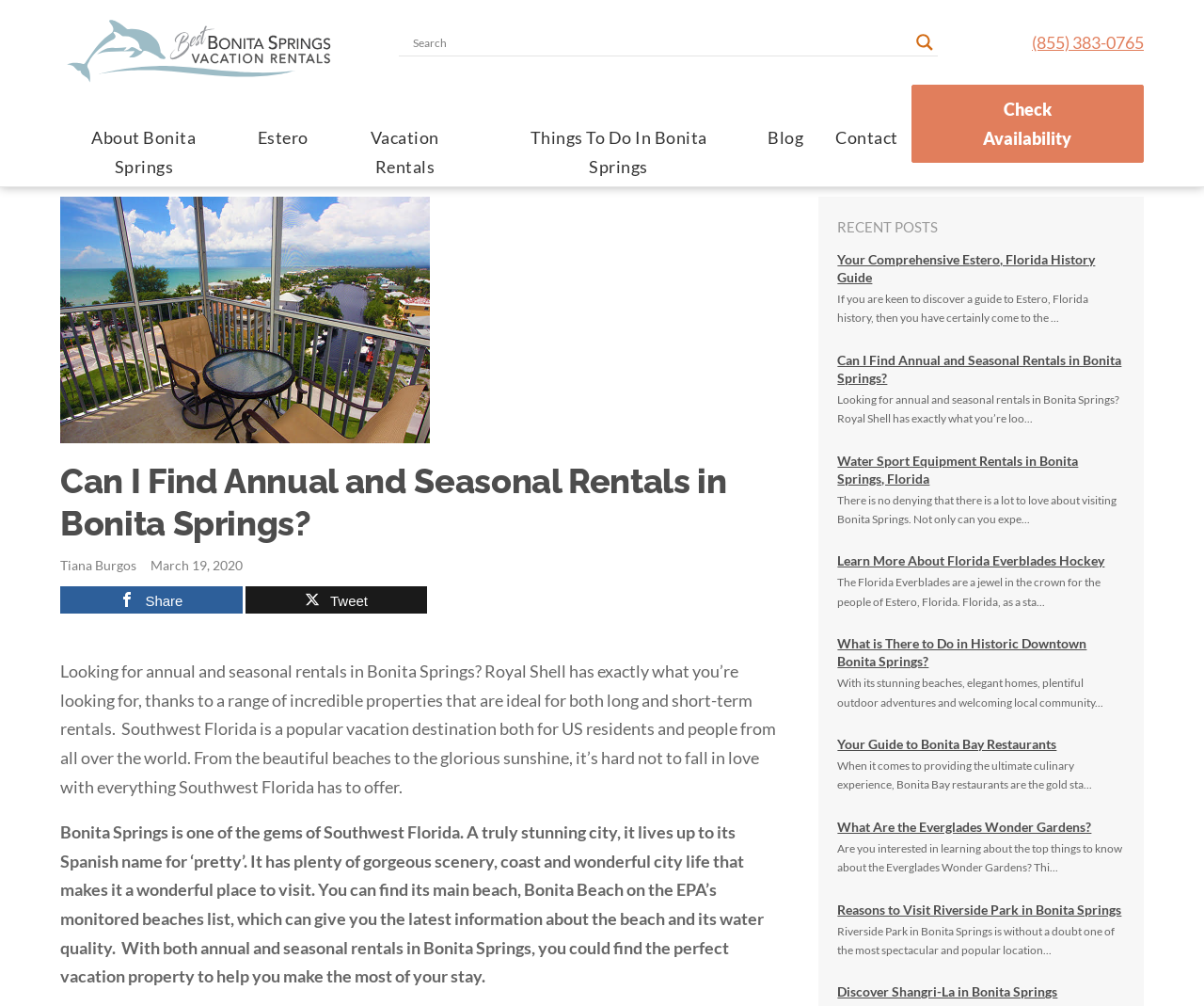Using the information from the screenshot, answer the following question thoroughly:
What type of rentals are available in Bonita Springs?

Based on the webpage content, it is clear that the website is about vacation rentals in Bonita Springs. The text 'Looking for annual and seasonal rentals in Bonita Springs?' and 'a range of incredible properties that are ideal for both long and short-term rentals' suggests that both annual and seasonal rentals are available in Bonita Springs.